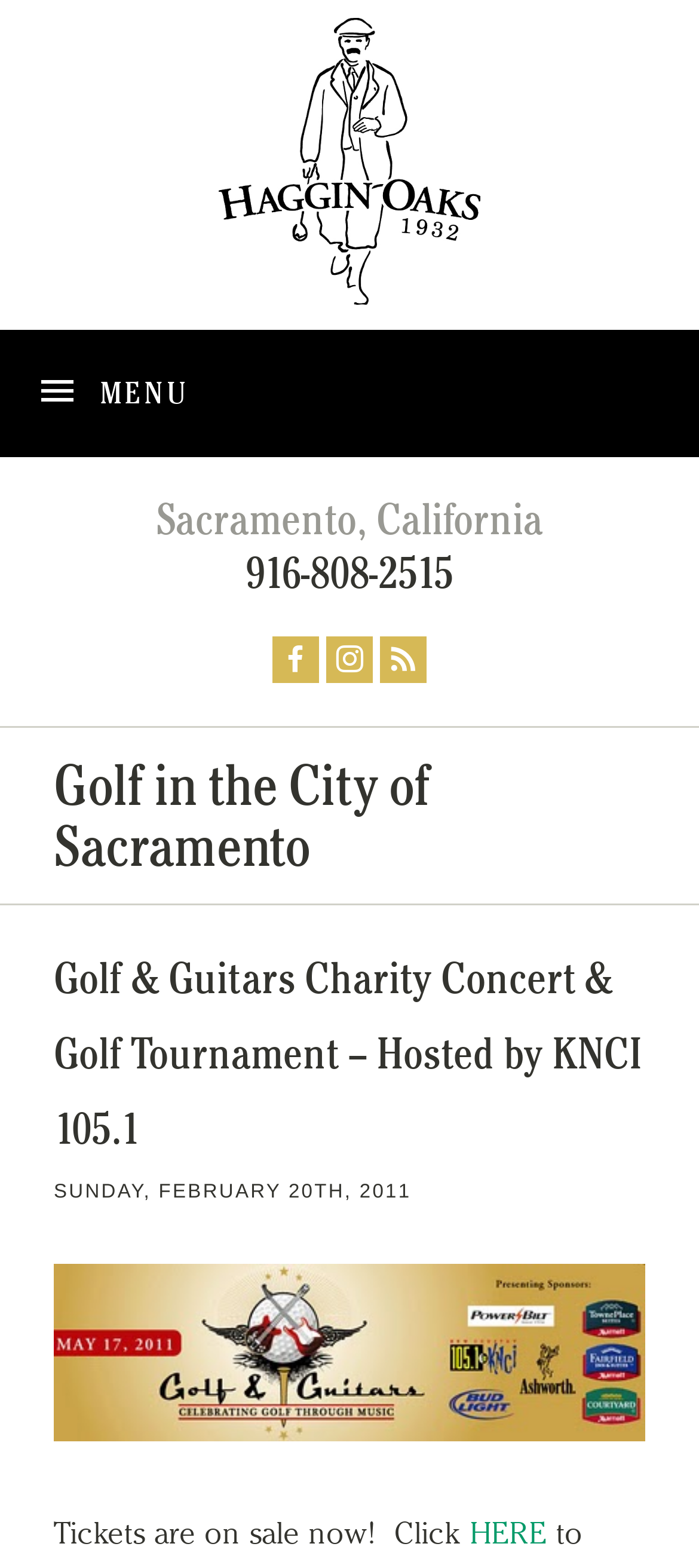What is the phone number for the Golf & Guitars event?
Use the image to give a comprehensive and detailed response to the question.

The phone number information is available on the webpage. The text '916-808-2515' is mentioned as a static text. Therefore, we can conclude that the phone number for the event is 916-808-2515.